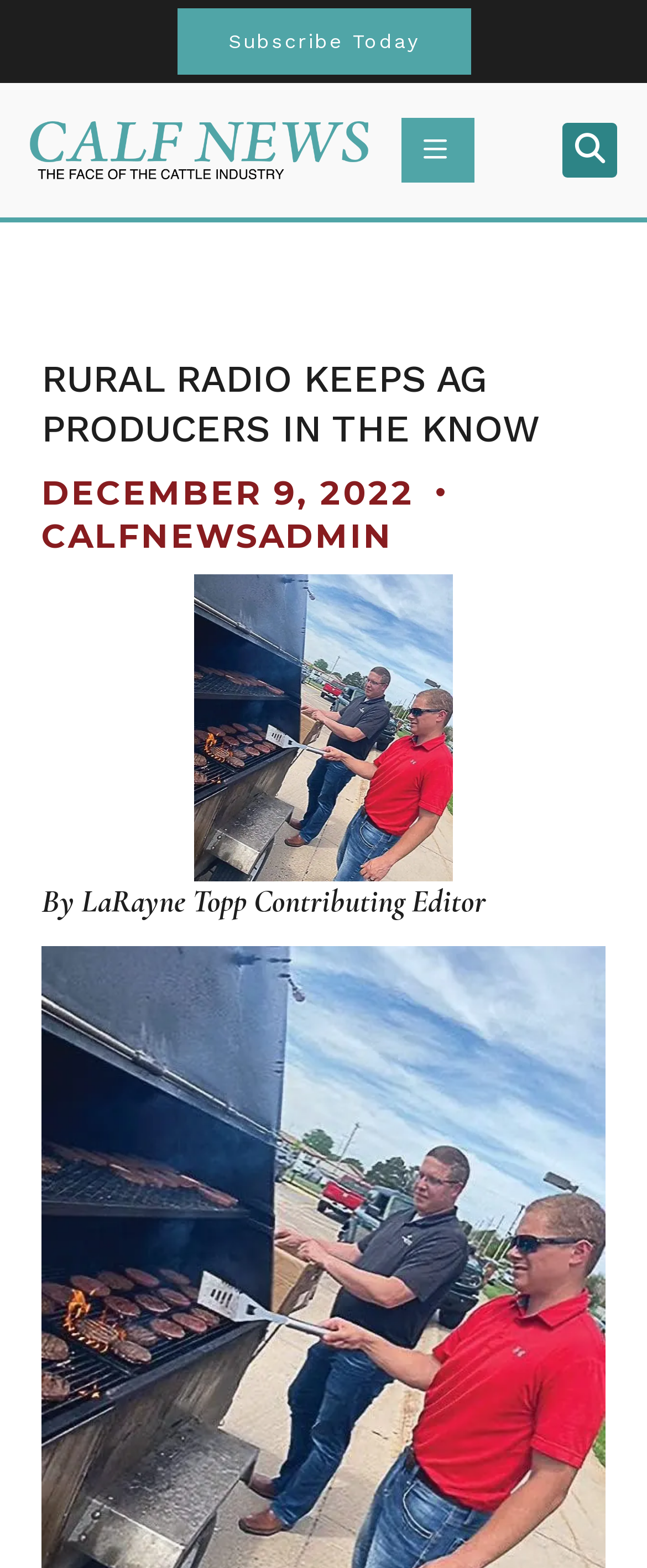Provide a single word or phrase answer to the question: 
What is the name of the website?

RURAL RADIO